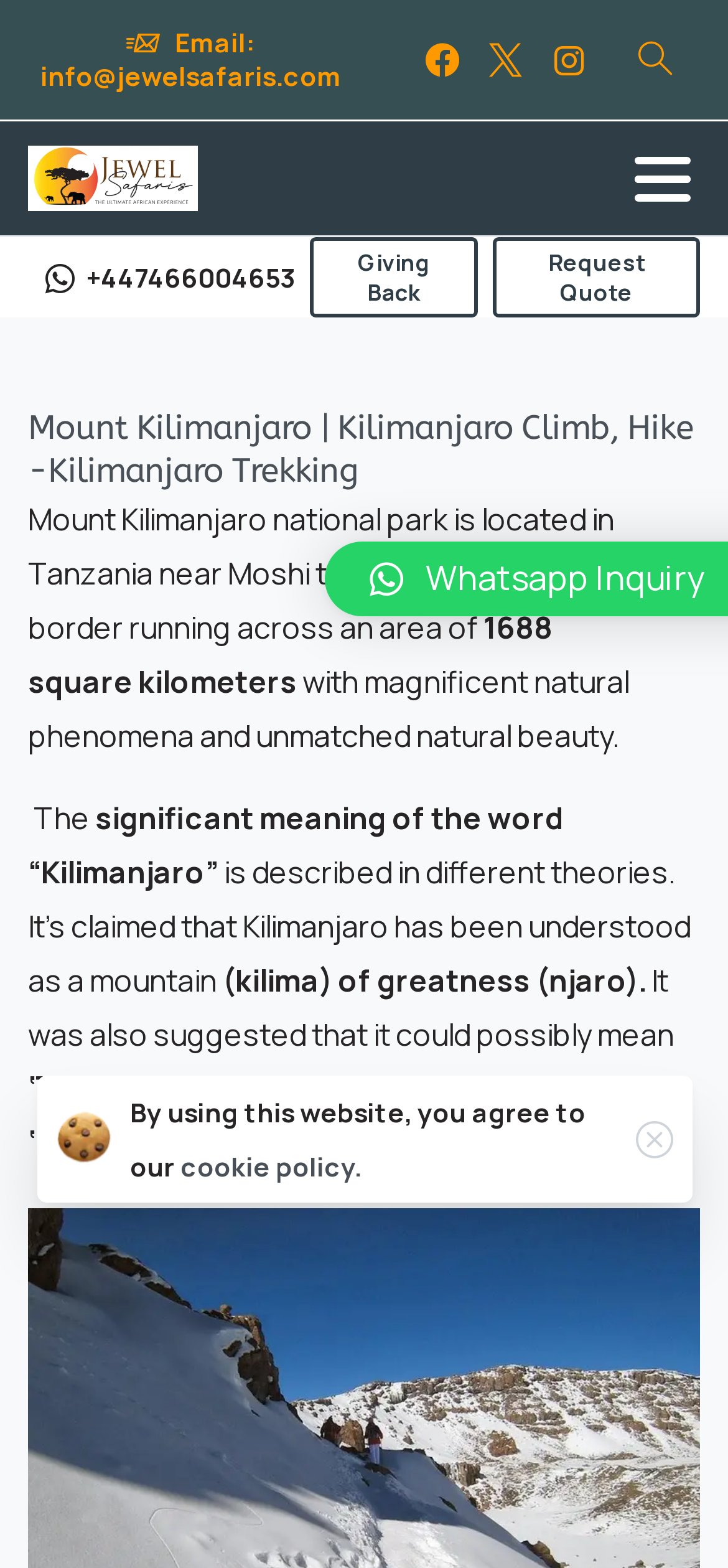From the given element description: "Search", find the bounding box for the UI element. Provide the coordinates as four float numbers between 0 and 1, in the order [left, top, right, bottom].

[0.838, 0.012, 0.962, 0.065]